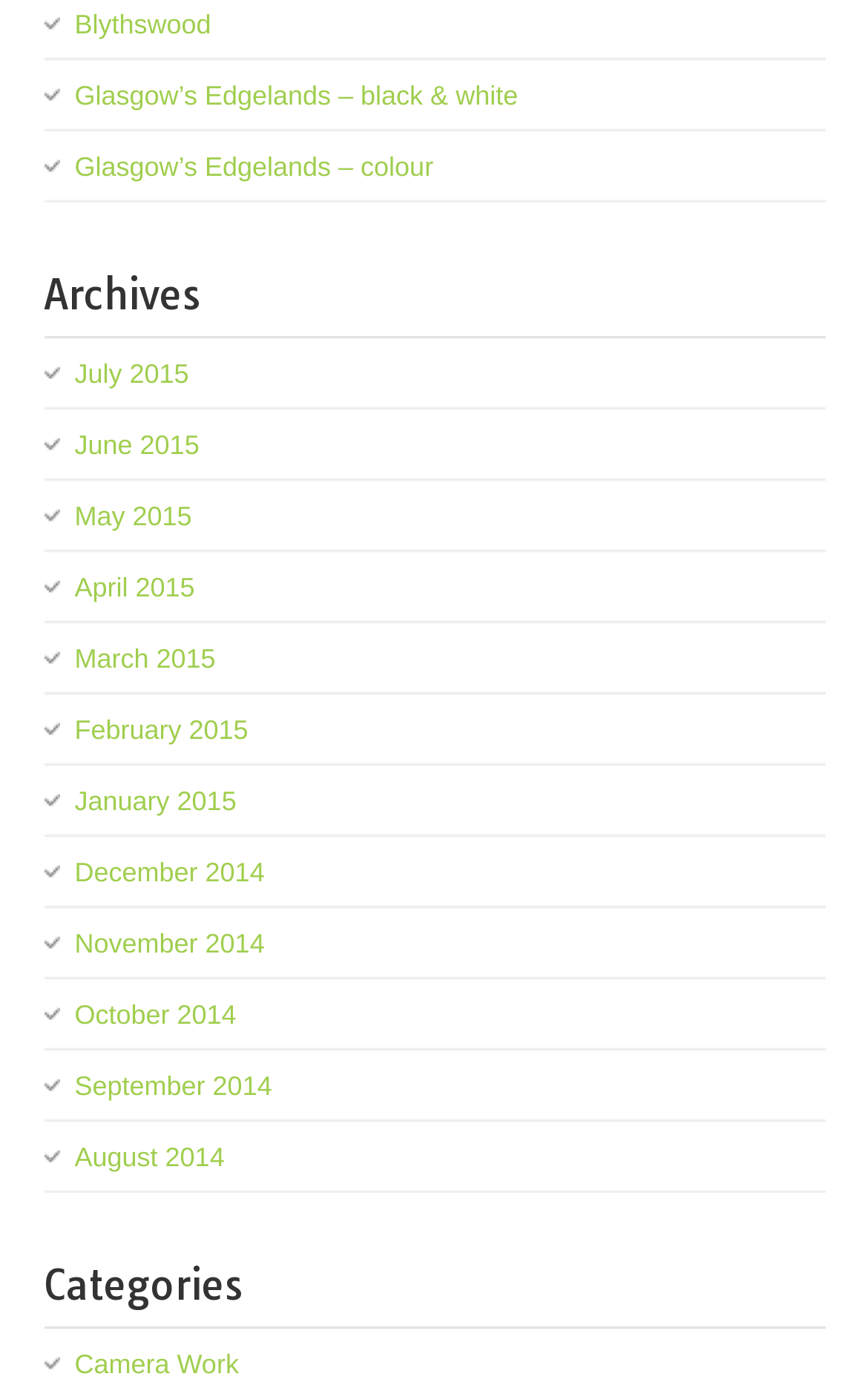How many months are listed on the webpage?
Please answer the question with as much detail as possible using the screenshot.

I counted the number of link elements with month names, which are 12 in total, ranging from January 2015 to December 2014.